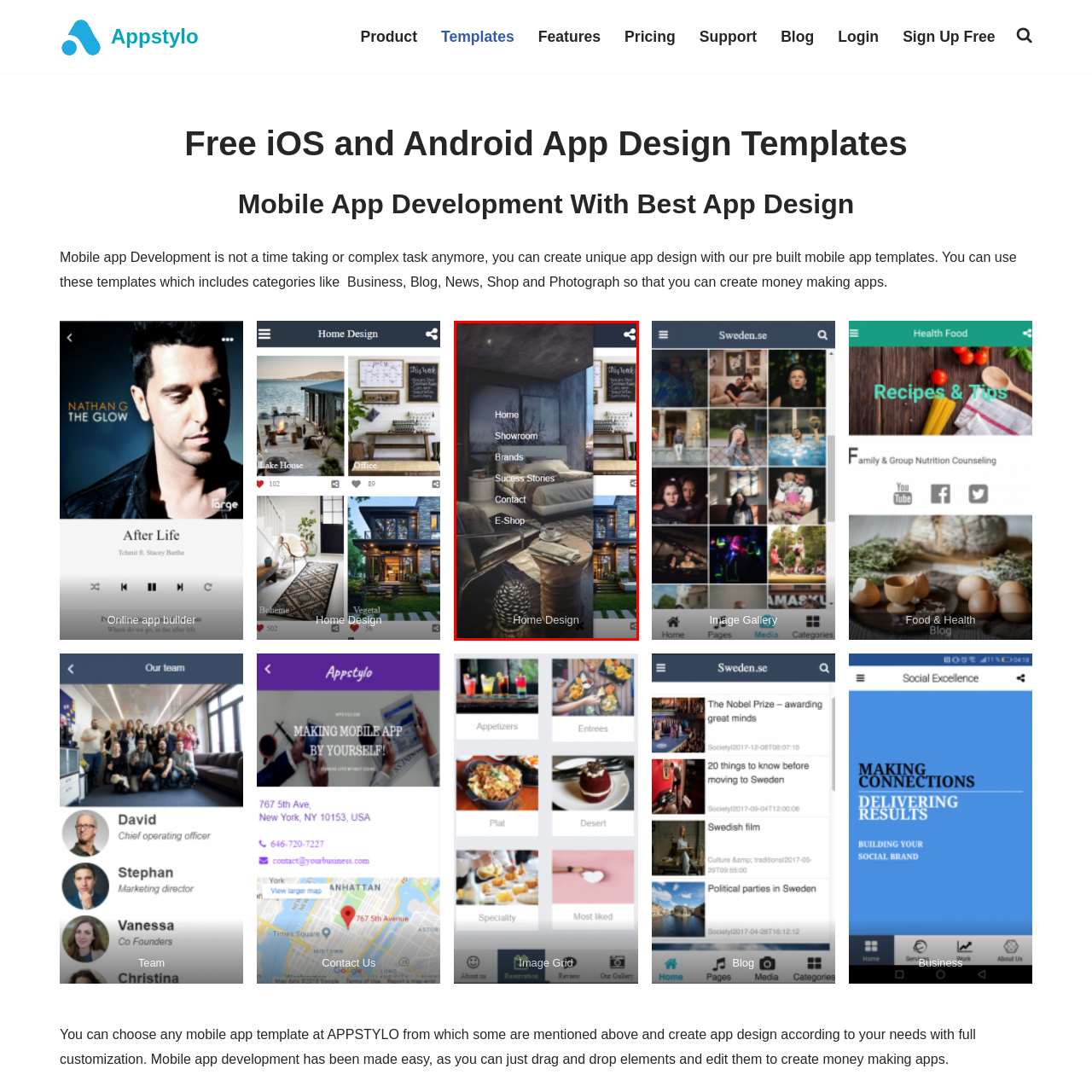Examine the area surrounded by the red box and describe it in detail.

The image showcases an elegant interior design visualization labeled "Home Design." It features a sophisticated bedroom that beautifully combines modern aesthetics with comfort. The space is highlighted by soft lighting emanating from the ceiling, accentuating the sleek lines of the furnishings. A plush bed takes center stage, flanked by stylish décor elements like a cozy armchair and a contemporary nightstand. The backdrop includes large windows that invite natural light, enhancing the tranquil ambiance. Overall, this image exemplifies contemporary home design, perfect for inspiring your next interior decoration project.